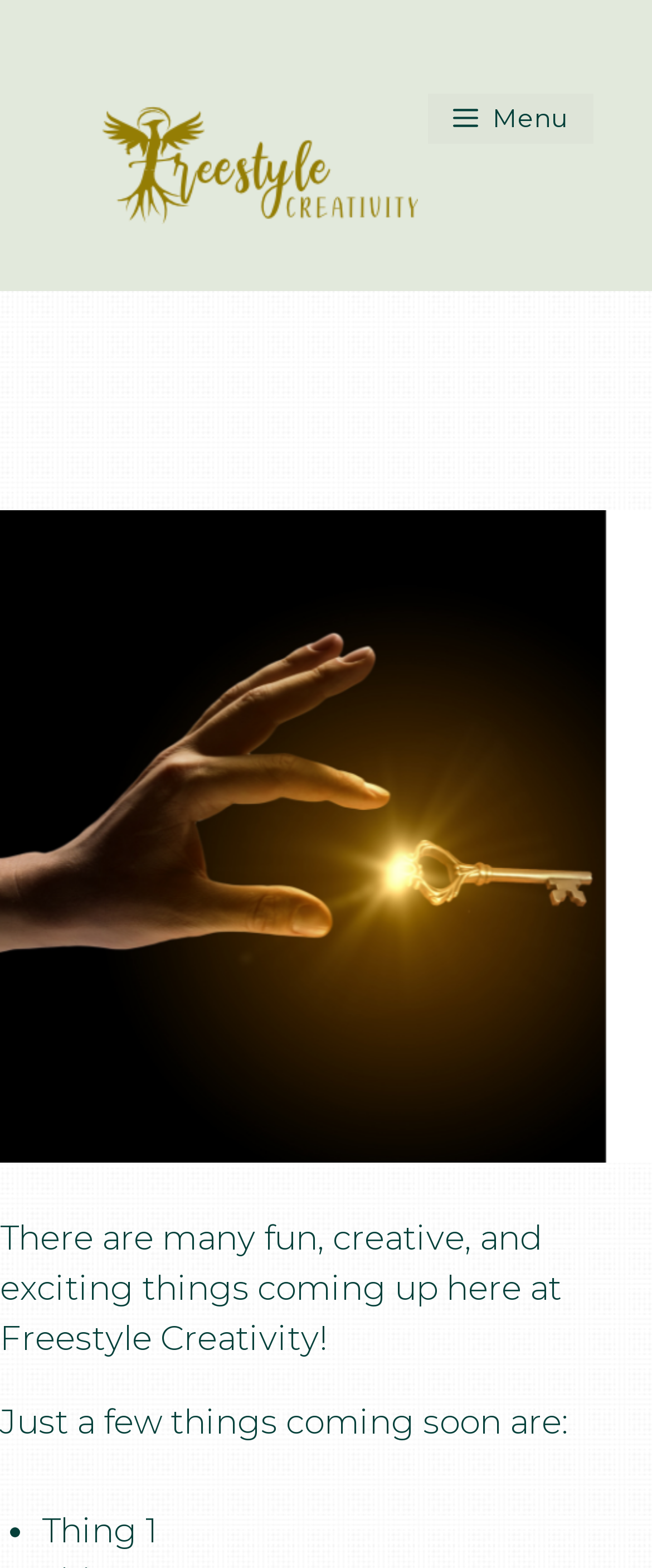Identify the bounding box coordinates of the HTML element based on this description: "Menu".

[0.655, 0.059, 0.909, 0.091]